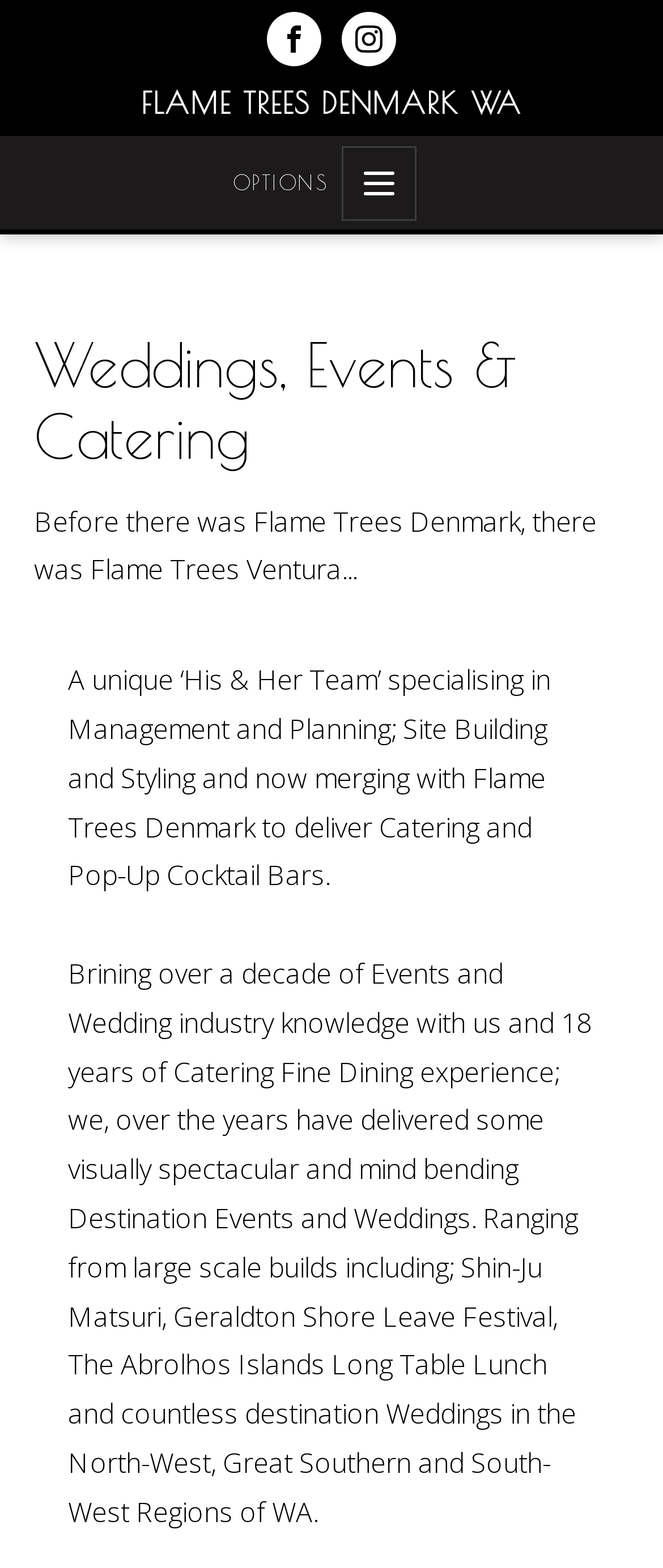What is the name of the festival mentioned in the text?
Please provide a comprehensive answer based on the details in the screenshot.

The text 'Ranging from large scale builds including; Shin-Ju Matsuri, Geraldton Shore Leave Festival, The Abrolhos Islands Long Table Lunch and countless destination Weddings...' mentions the name of the festival.